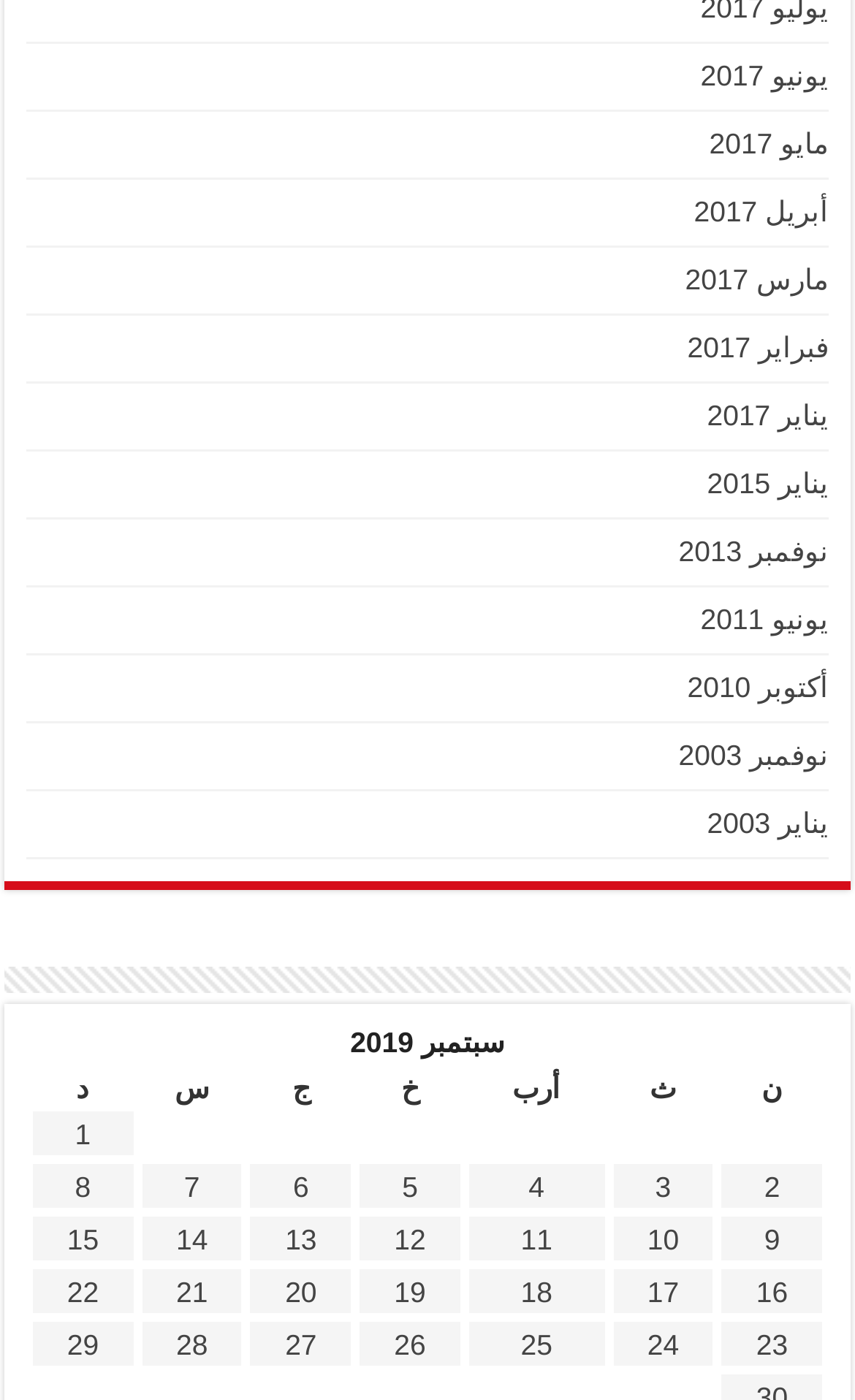Give a succinct answer to this question in a single word or phrase: 
What is the date of the latest article?

23 September, 2019